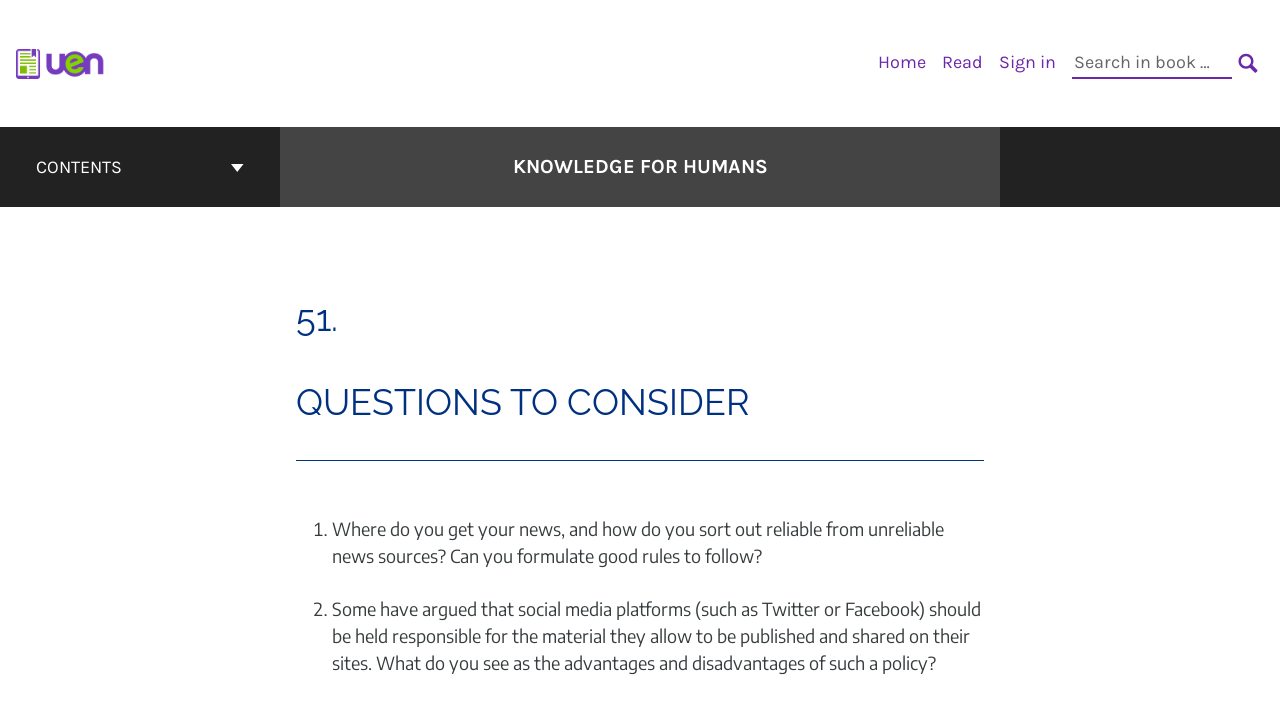Construct a comprehensive description capturing every detail on the webpage.

The webpage is titled "Questions to Consider – Knowledge For Humans" and appears to be a digital book or educational resource. At the top left corner, there is a logo for "UEN Digital Press with Pressbooks" accompanied by a link to the same. 

To the right of the logo, there is a primary navigation menu with links to "Home", "Read", and "Sign in". Next to the navigation menu, there is a search bar with a placeholder text "Search in book:" and a "SEARCH" button with a magnifying glass icon.

Below the top navigation, there is a secondary navigation menu for "Book Contents Navigation" that spans the entire width of the page. This menu has a "CONTENTS" button and a heading that links to the cover page of "Knowledge For Humans".

The main content of the page is divided into sections, with headings and questions to consider. The first section has a heading "51. QUESTIONS TO CONSIDER" followed by a list of questions, each marked with a numbered list marker. The first question asks about reliable news sources, and the second question discusses the responsibility of social media platforms for the material they publish.